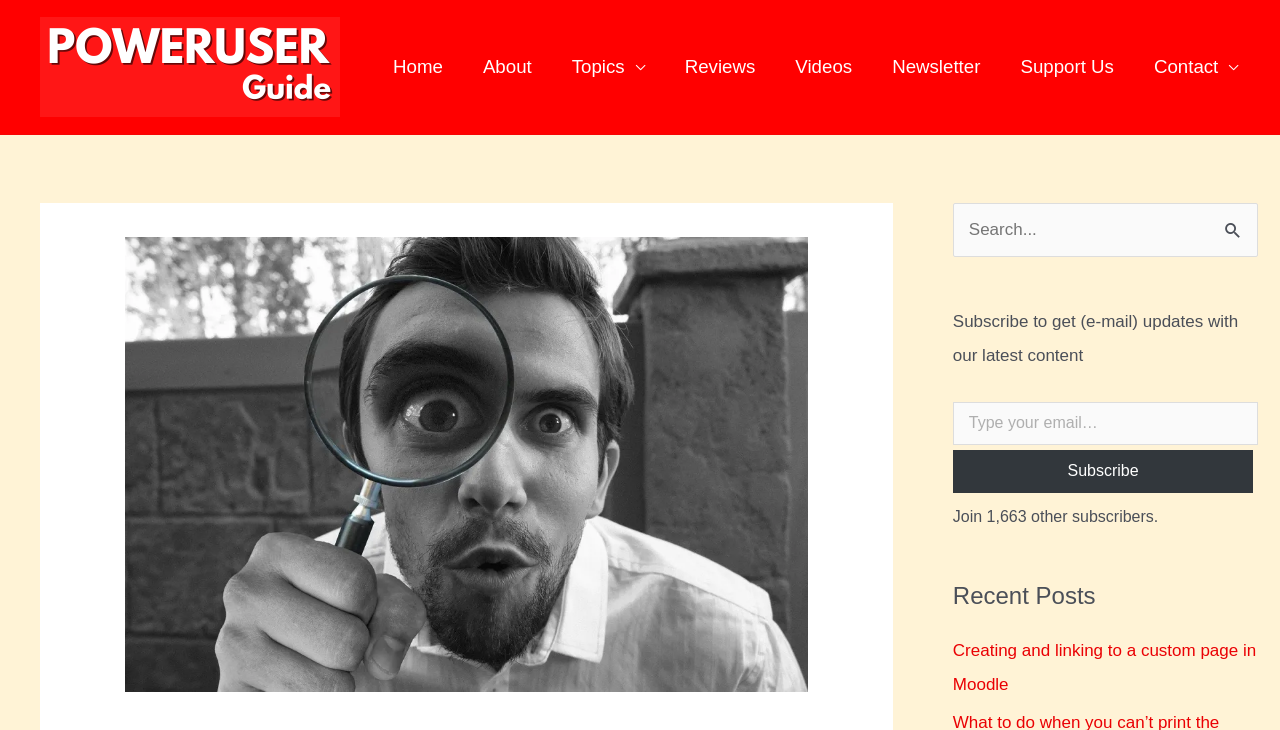Using the element description: "alt="PowerUser Guide"", determine the bounding box coordinates for the specified UI element. The coordinates should be four float numbers between 0 and 1, [left, top, right, bottom].

[0.031, 0.077, 0.266, 0.103]